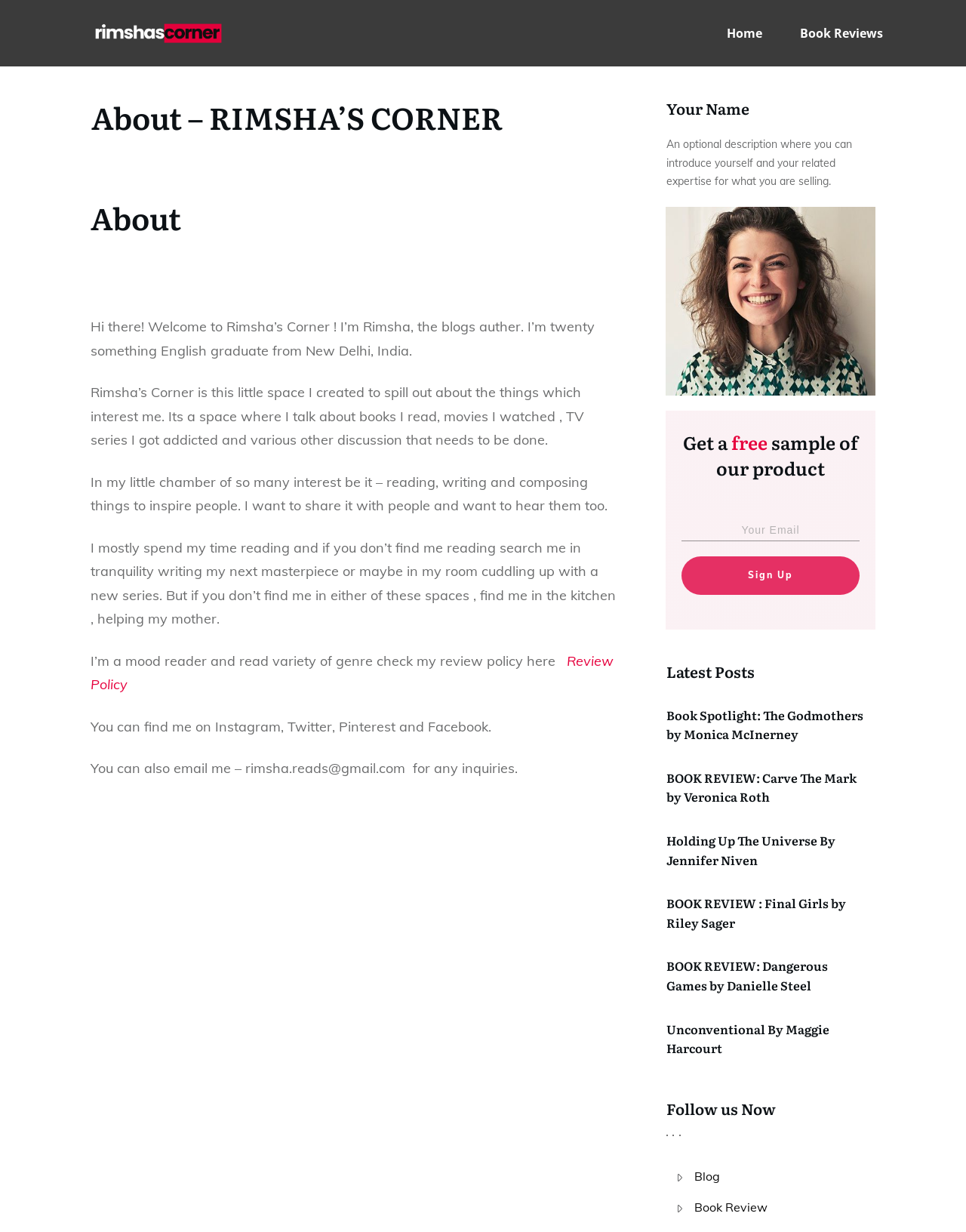How many latest posts are displayed?
Look at the image and respond with a one-word or short-phrase answer.

5